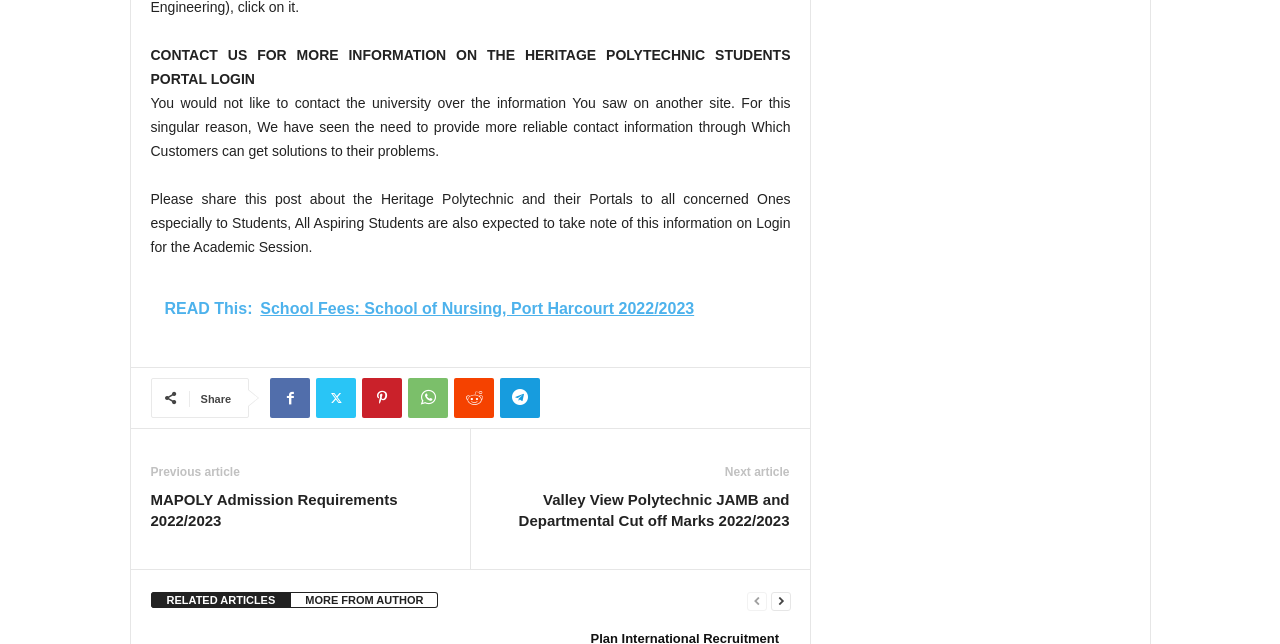Using the elements shown in the image, answer the question comprehensively: What is the purpose of the 'RELATED ARTICLES' and 'MORE FROM AUTHOR' links?

The links 'RELATED ARTICLES' and 'MORE FROM AUTHOR' are located in the footer section, and their presence suggests that they provide users with related content or more articles from the same author.